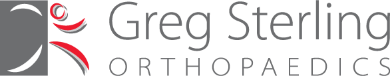What is the focus of Dr. Greg Sterling's practice?
Using the image, respond with a single word or phrase.

Orthopaedic care